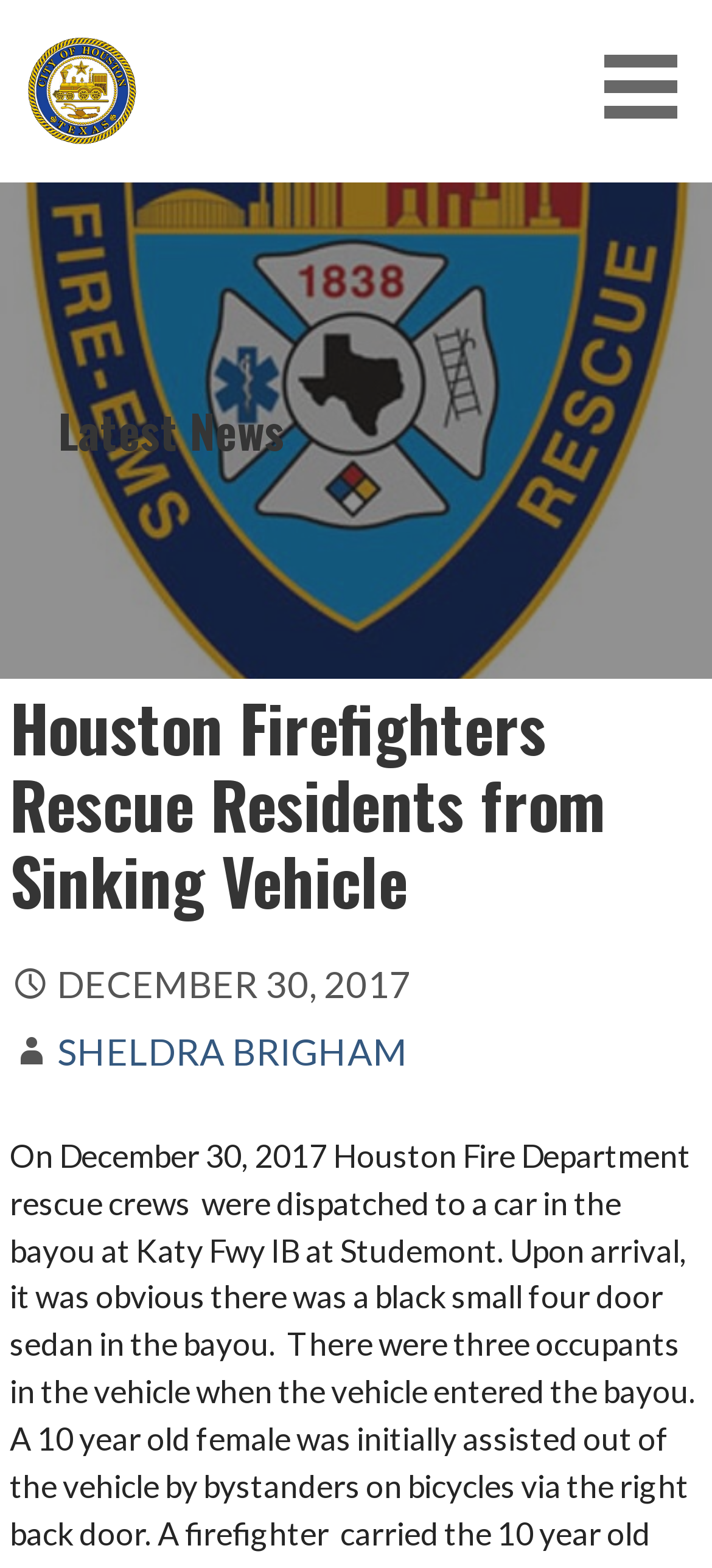Create a detailed summary of the webpage's content and design.

The webpage appears to be a news article from the City of Houston's Newsroom. At the top left corner, there is a link and an image, both labeled "City of Houston | Newsroom". To the right of these elements, there is a larger link with the same text in all capital letters. 

On the top right side, there is a button with no label. Below the top elements, there is a heading that reads "Latest News". Under this heading, there is a subheading that reads "Houston Firefighters Rescue Residents from Sinking Vehicle". This subheading is positioned near the top center of the page. 

Below the subheading, there is a text that reads "DECEMBER 30, 2017", indicating the date of the news article. Next to the date, there is a link labeled "SHELDRA BRIGHAM", which may be the author's name or a related article.